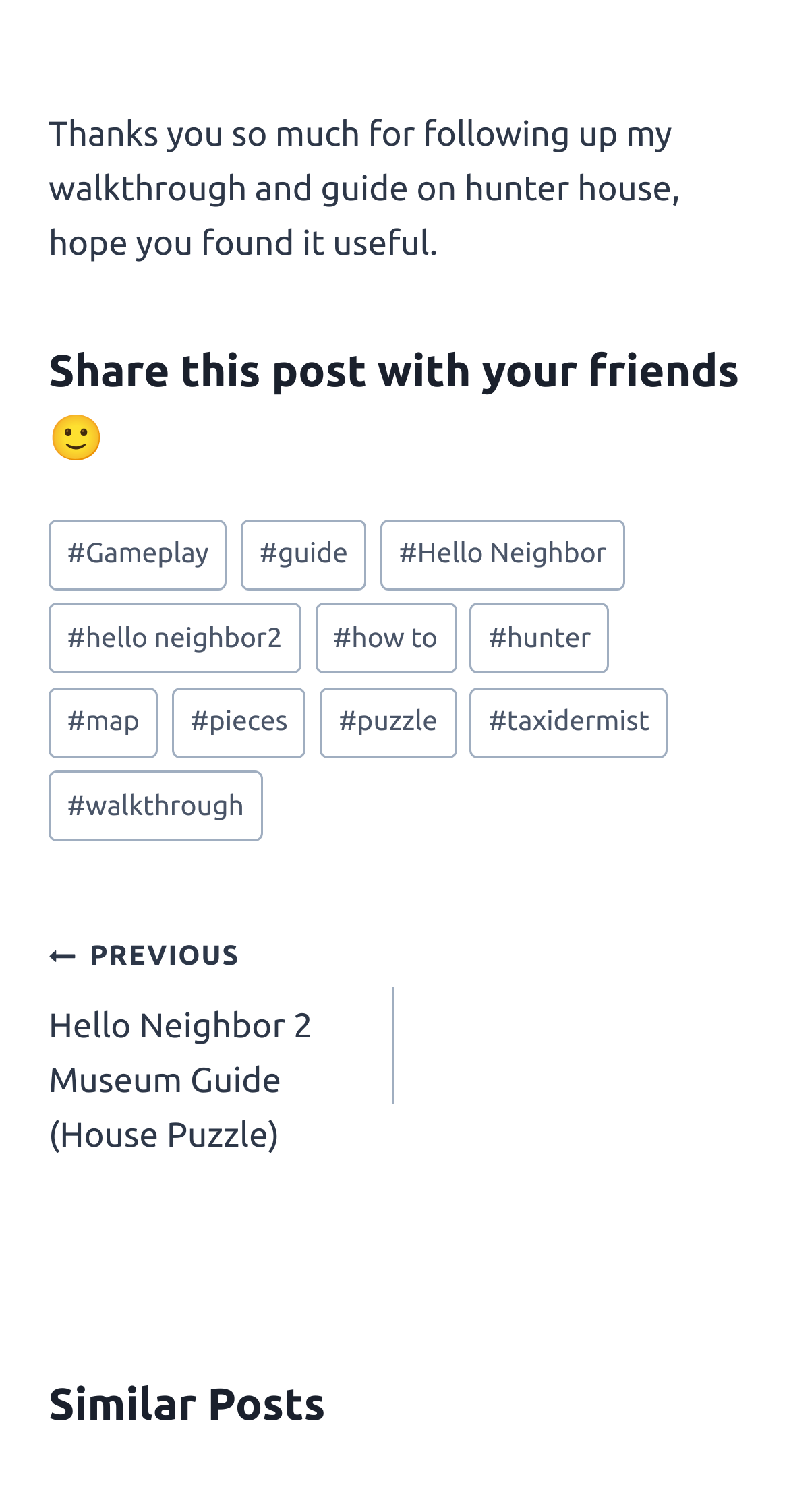Specify the bounding box coordinates of the area to click in order to follow the given instruction: "Explore posts."

[0.062, 0.613, 0.938, 0.77]